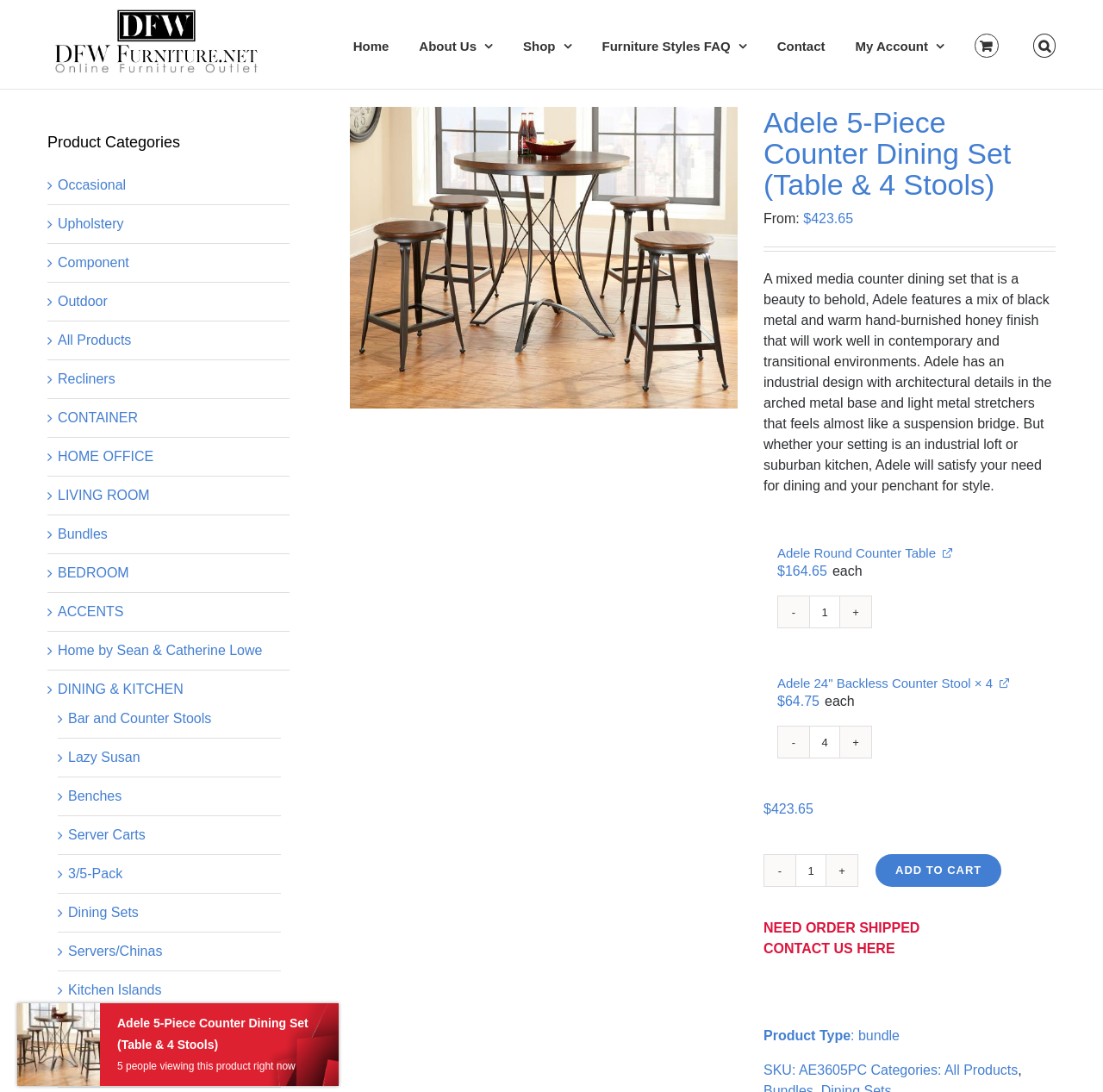Determine the bounding box coordinates of the region that needs to be clicked to achieve the task: "View product 'Adele Round Counter Table'".

[0.692, 0.474, 0.918, 0.594]